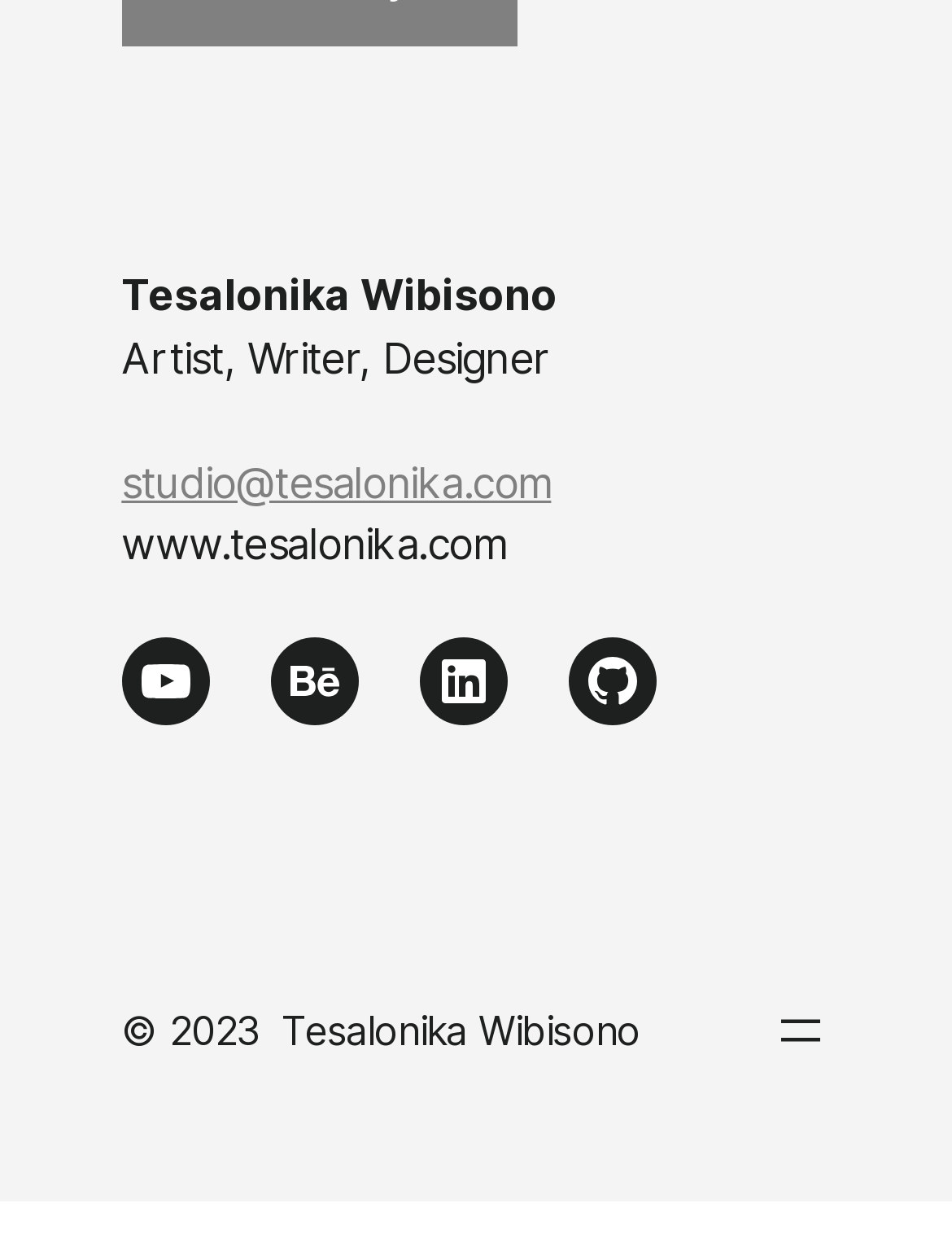What is the profession of Tesalonika Wibisono?
From the screenshot, supply a one-word or short-phrase answer.

Artist, Writer, Designer